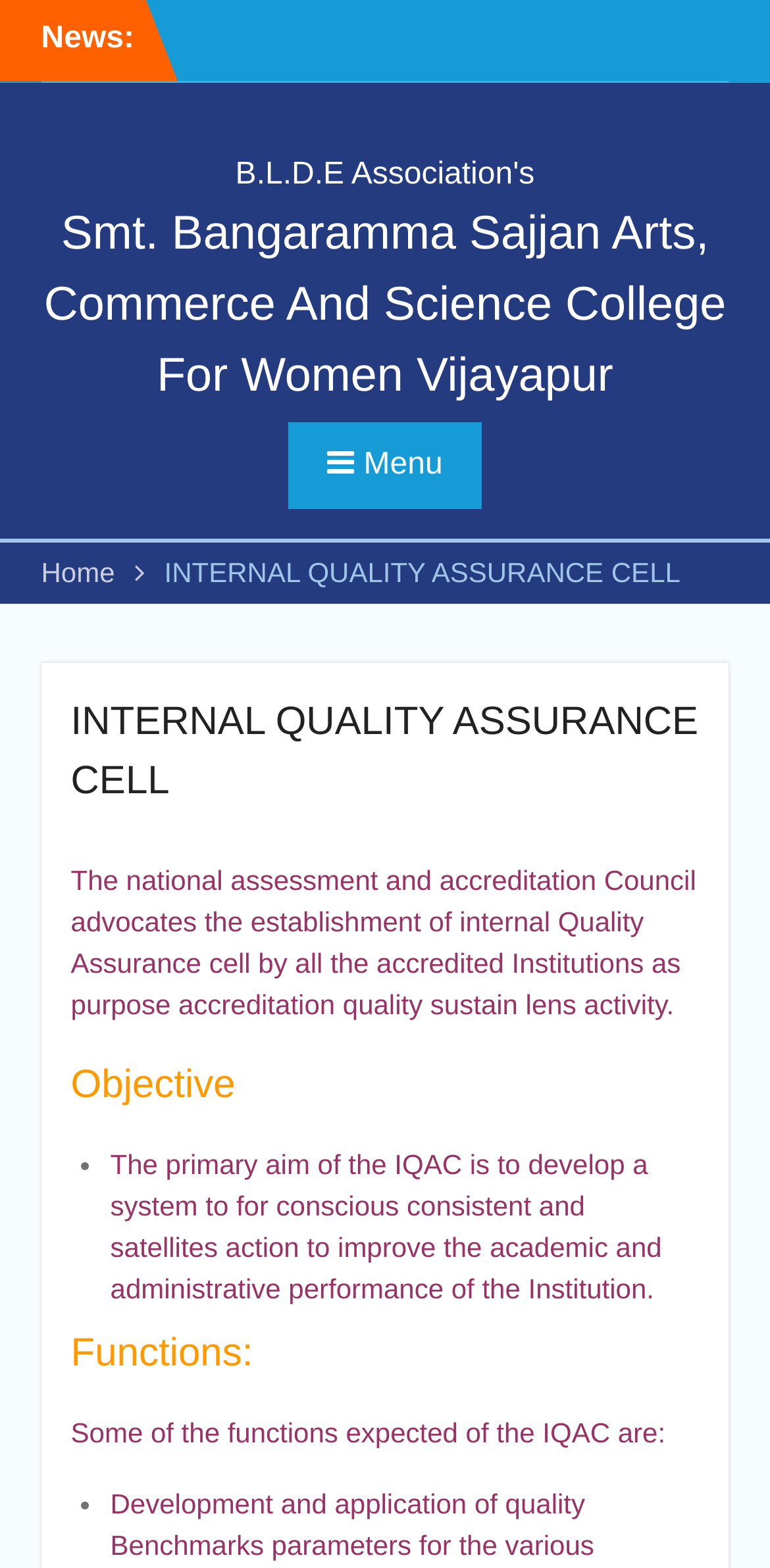Analyze the image and answer the question with as much detail as possible: 
What is the name of the college mentioned?

I found the answer by looking at the static text element that mentions the name of the college, which is 'Smt. Bangaramma Sajjan Arts, Commerce And Science College For Women Vijayapur'.